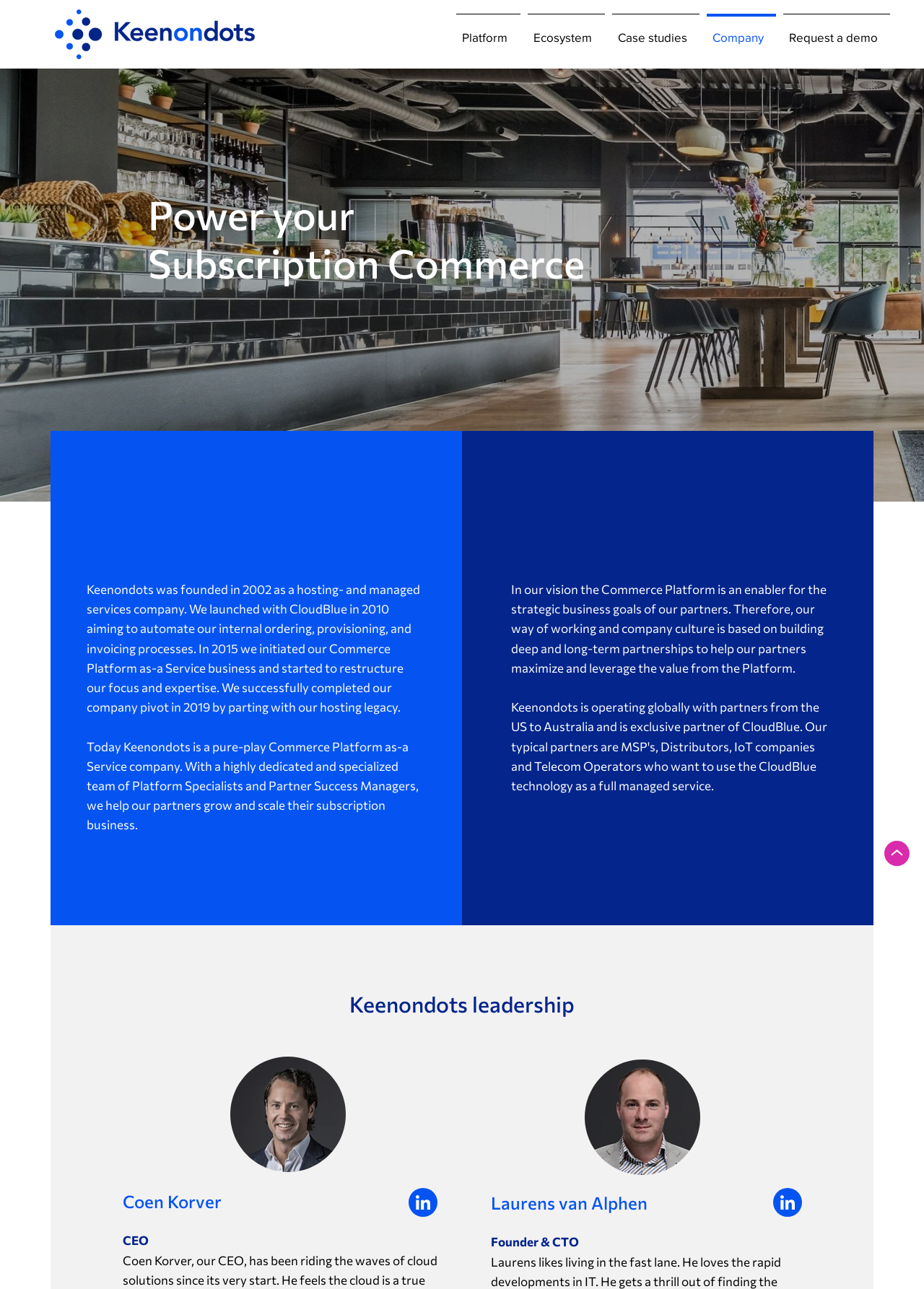Who is the CEO of Keenondots?
From the details in the image, provide a complete and detailed answer to the question.

The CEO's name is mentioned below his image, which is located in the 'Keenondots leadership' section of the webpage.